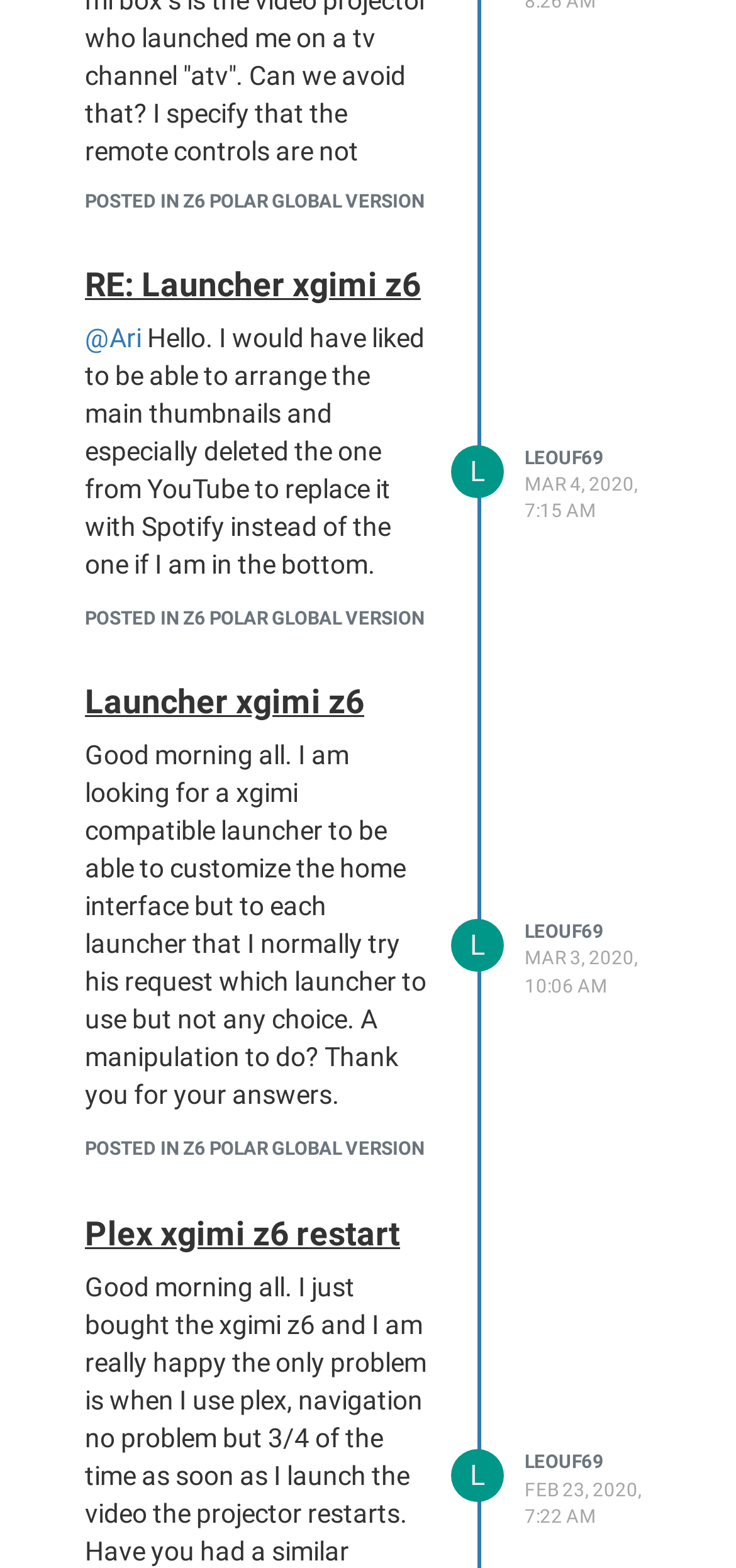Who is the author of the first post?
Give a detailed explanation using the information visible in the image.

I found the author's name by looking at the text content of the first post, which mentions '@Ari'.